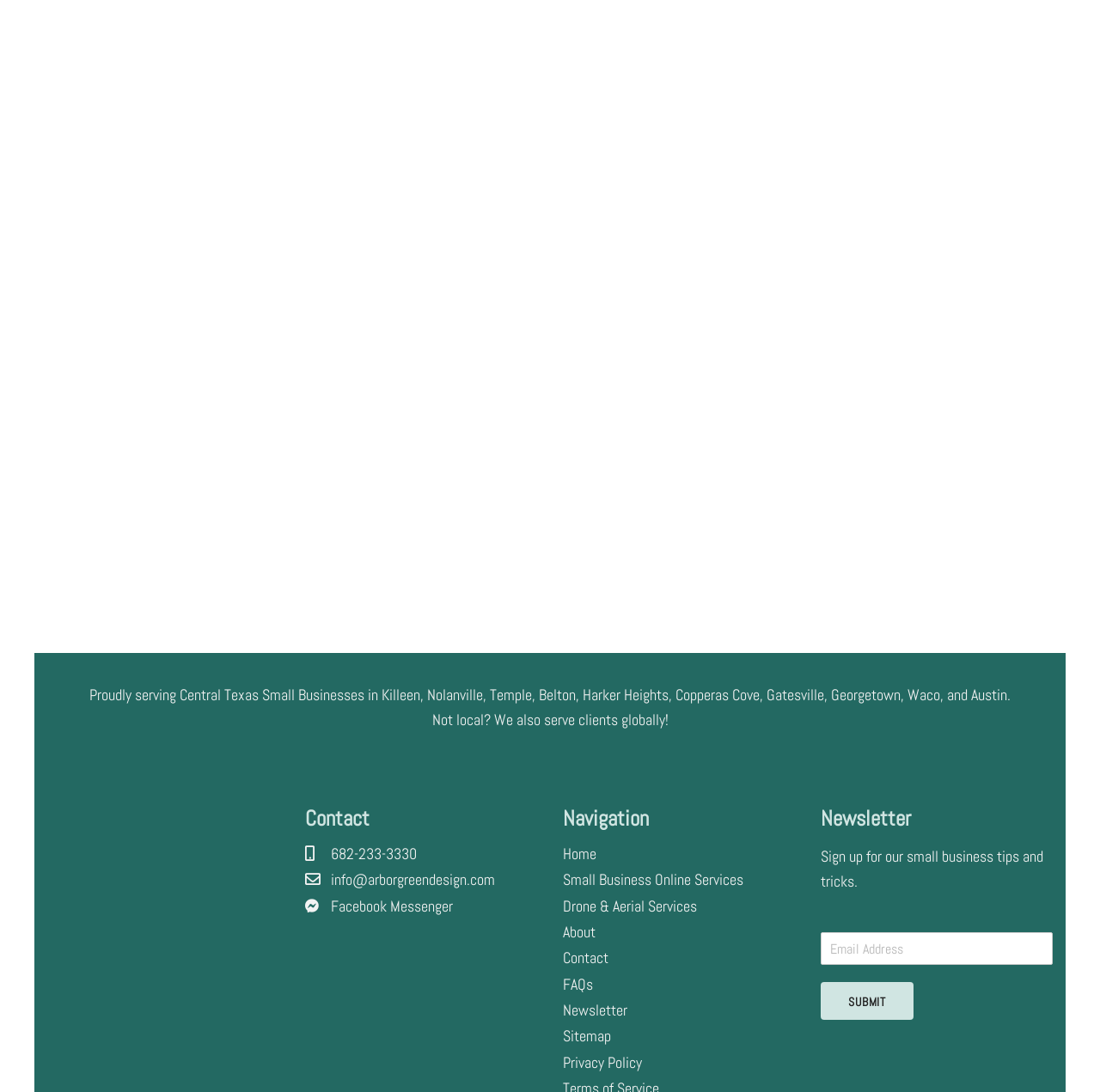Please provide the bounding box coordinates for the element that needs to be clicked to perform the following instruction: "Enter email address". The coordinates should be given as four float numbers between 0 and 1, i.e., [left, top, right, bottom].

[0.746, 0.854, 0.957, 0.884]